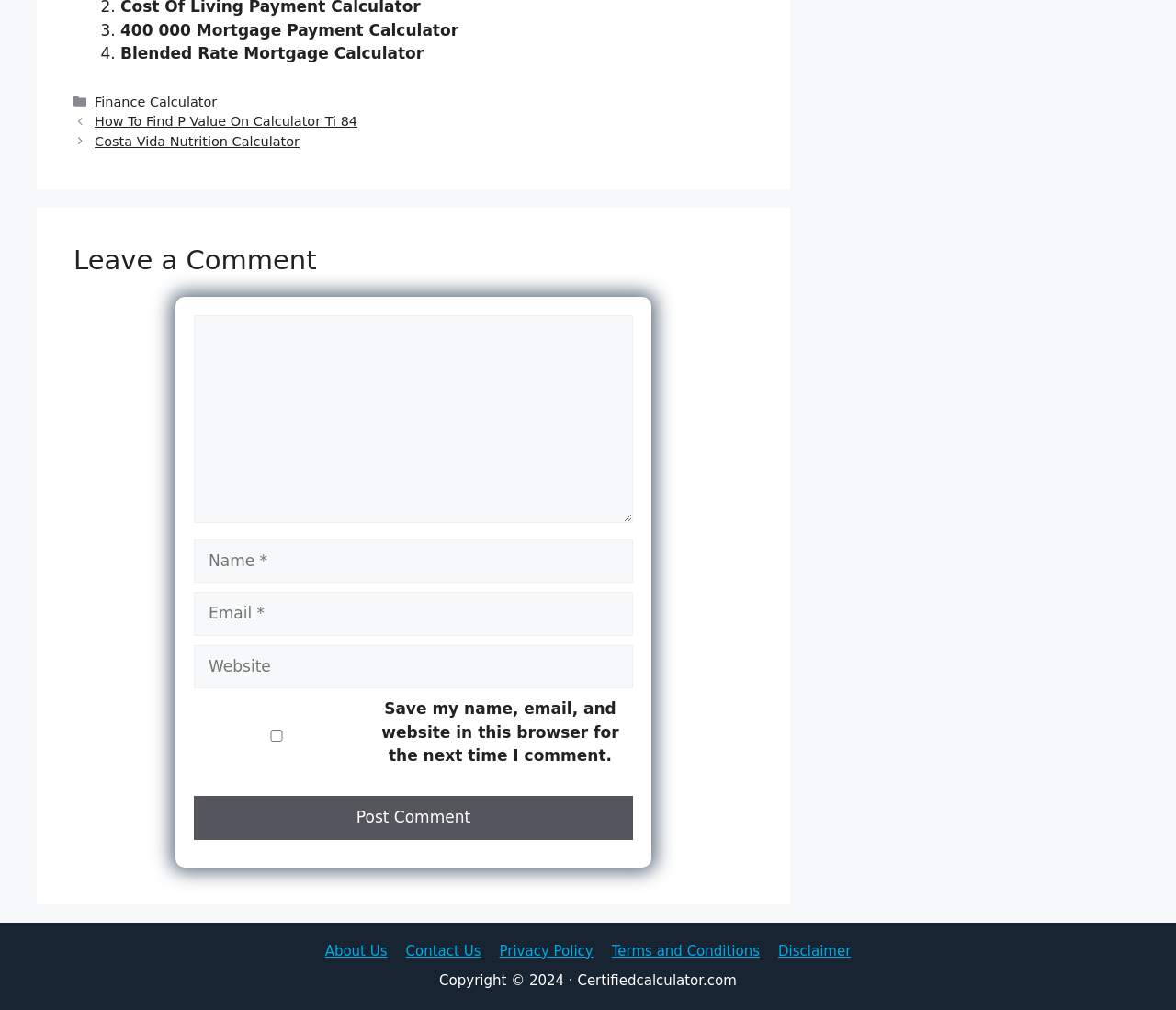Please provide a brief answer to the following inquiry using a single word or phrase:
What is the purpose of the 'Save my name, email, and website in this browser for the next time I comment.' checkbox?

Save user information